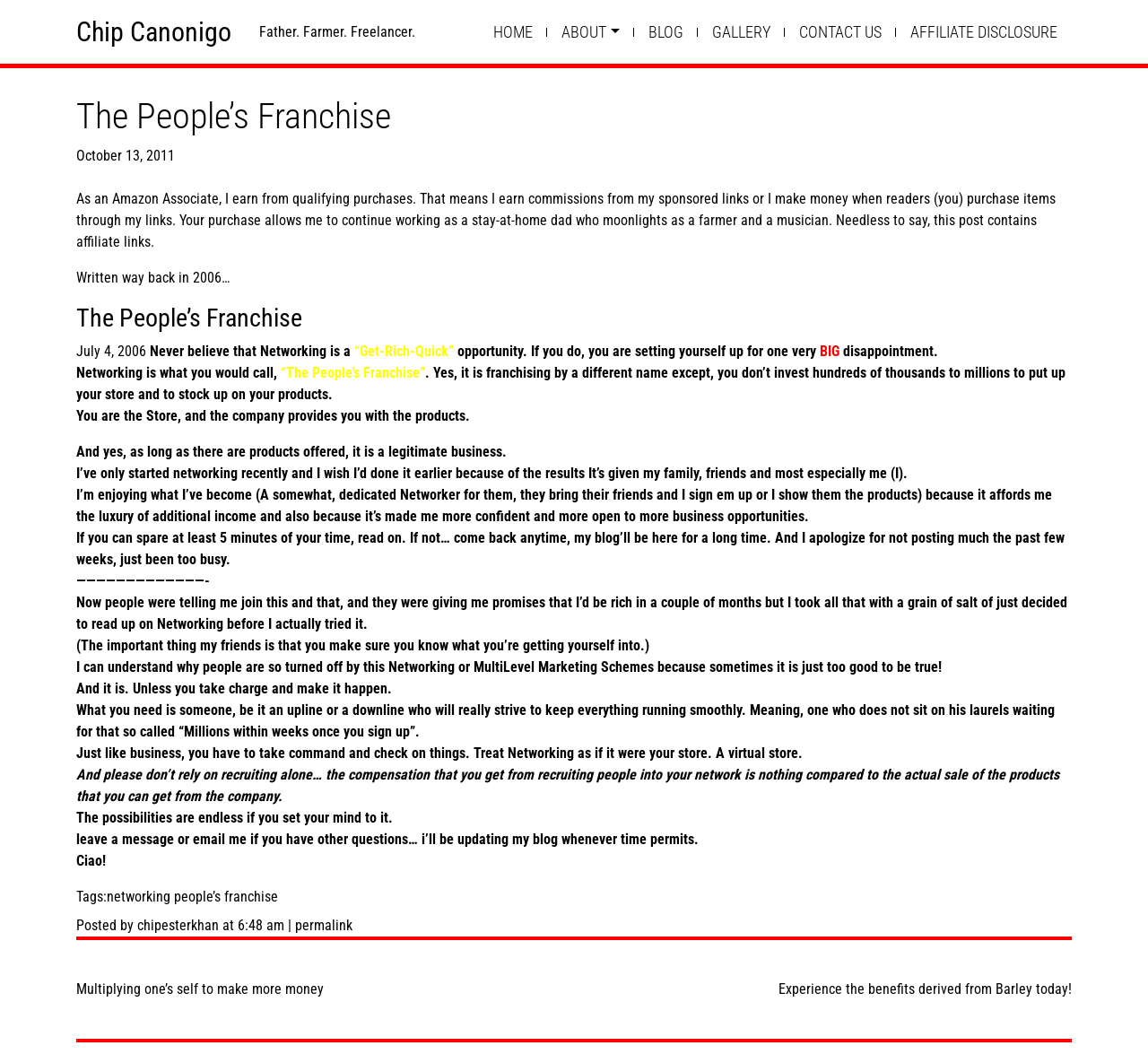Please identify the bounding box coordinates of the element's region that I should click in order to complete the following instruction: "View the post 'Multiplying one’s self to make more money'". The bounding box coordinates consist of four float numbers between 0 and 1, i.e., [left, top, right, bottom].

[0.066, 0.897, 0.5, 0.964]